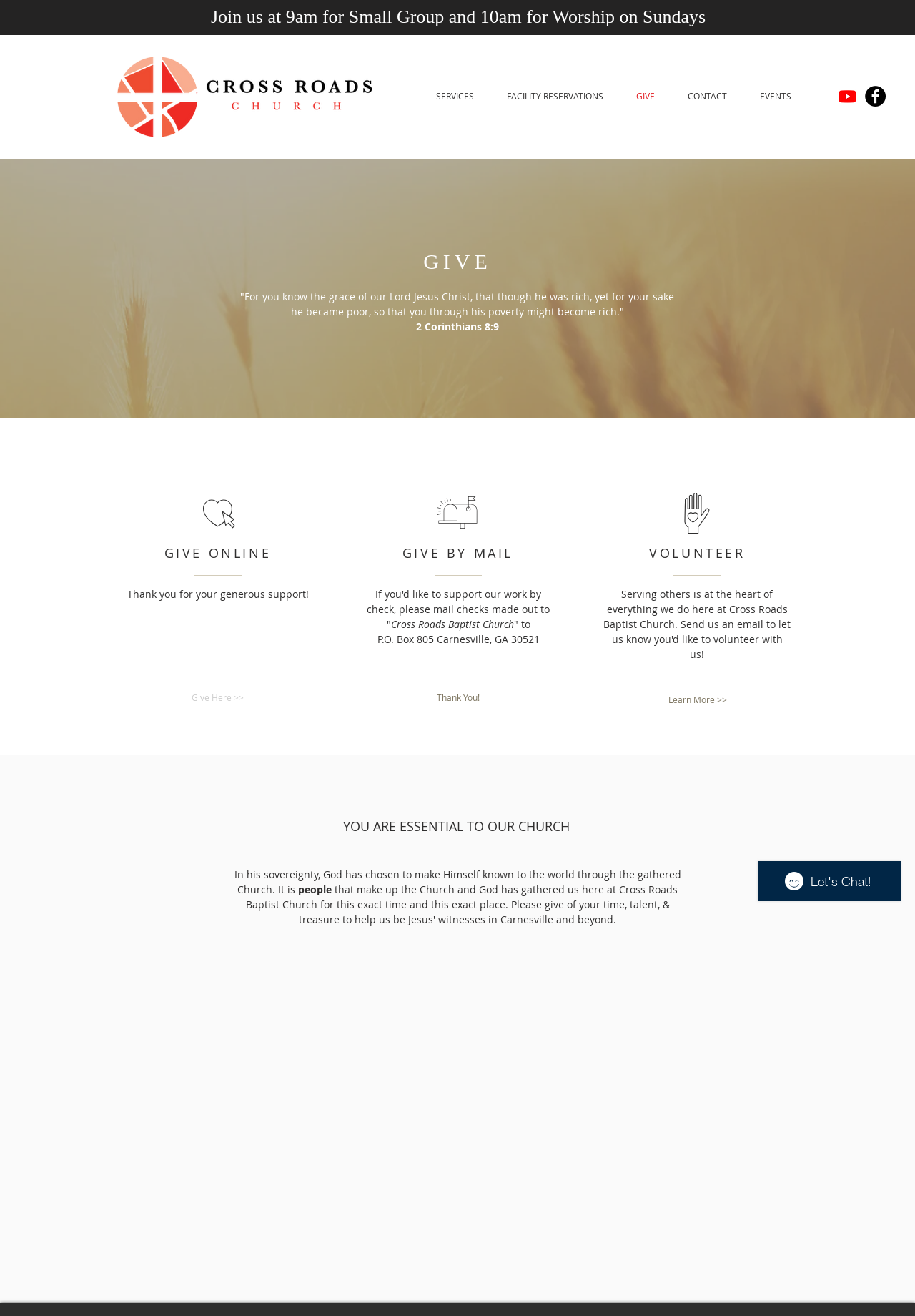Identify the bounding box coordinates of the region that should be clicked to execute the following instruction: "Click the 'Youtube' link".

[0.915, 0.065, 0.938, 0.081]